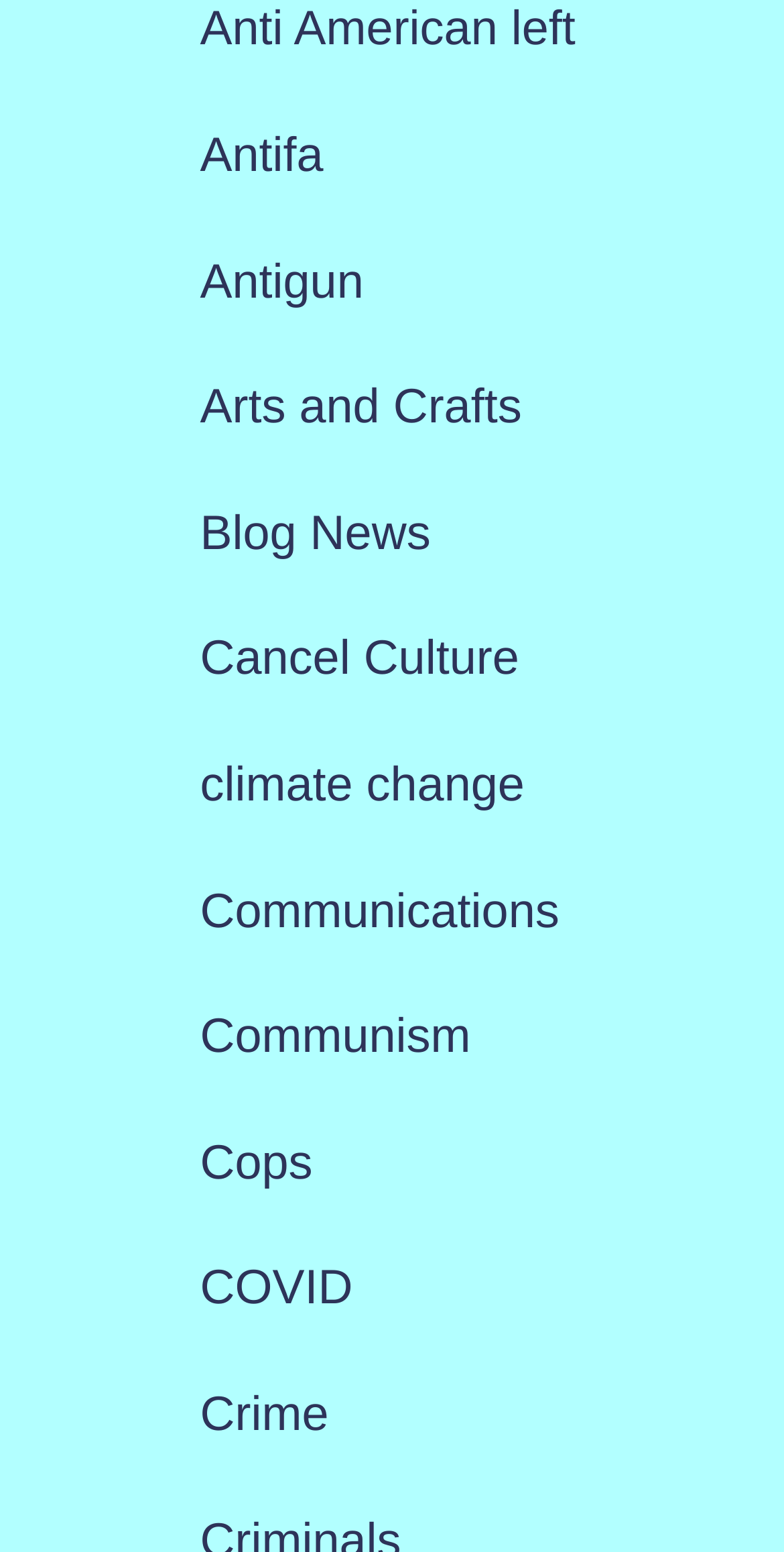Please identify the bounding box coordinates of where to click in order to follow the instruction: "explore Arts and Crafts".

[0.255, 0.245, 0.666, 0.28]